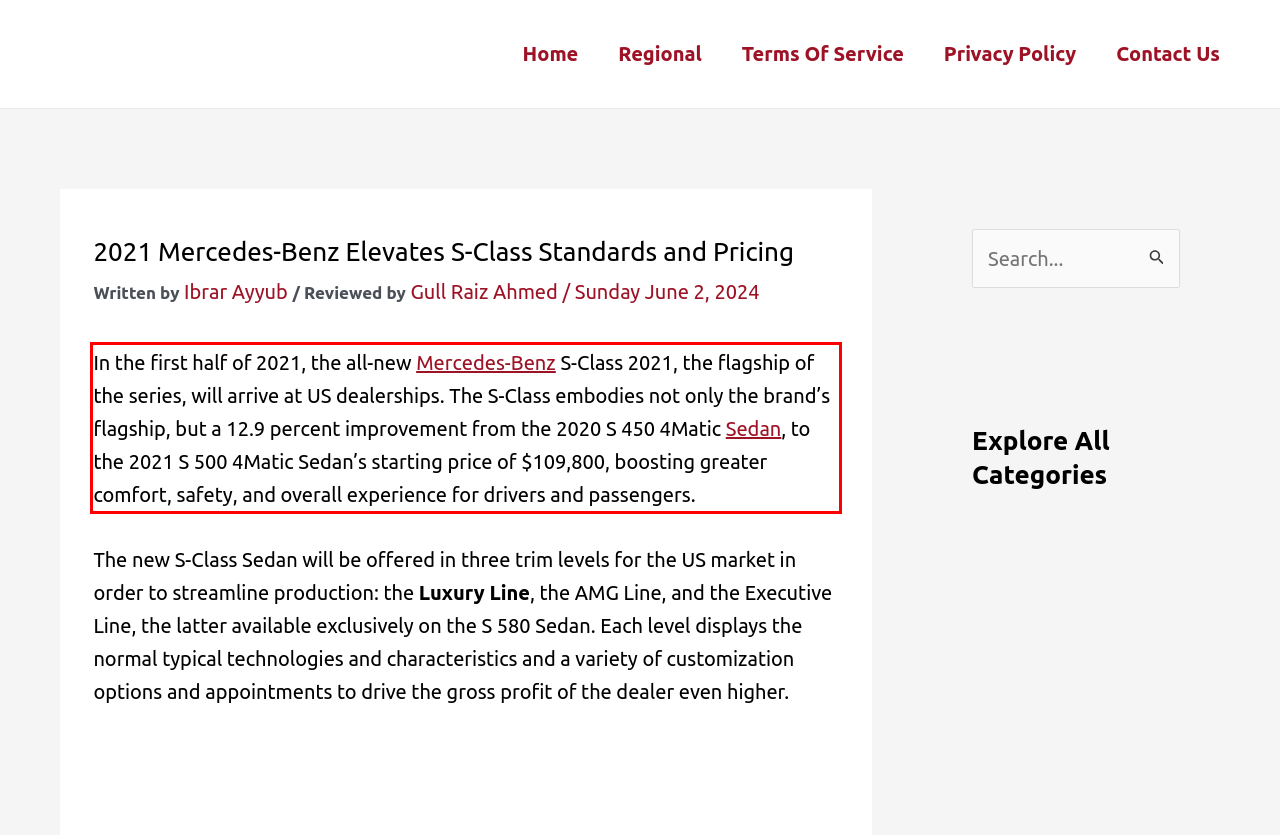You have a screenshot of a webpage with a red bounding box. Use OCR to generate the text contained within this red rectangle.

In the first half of 2021, the all-new Mercedes-Benz S-Class 2021, the flagship of the series, will arrive at US dealerships. The S-Class embodies not only the brand’s flagship, but a 12.9 percent improvement from the 2020 S 450 4Matic Sedan, to the 2021 S 500 4Matic Sedan’s starting price of $109,800, boosting greater comfort, safety, and overall experience for drivers and passengers.